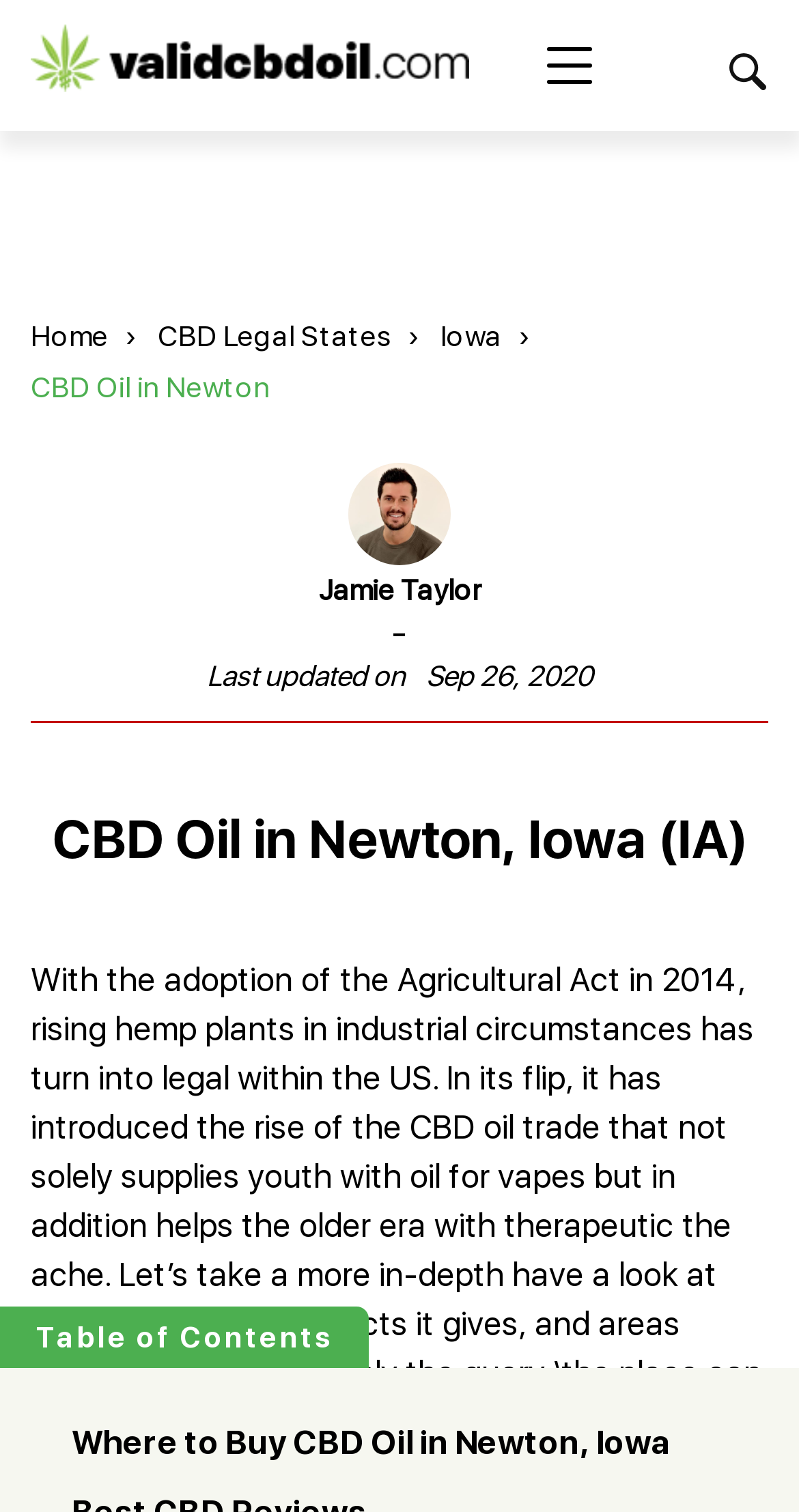What is the main category of products on this webpage?
Using the visual information, reply with a single word or short phrase.

CBD products